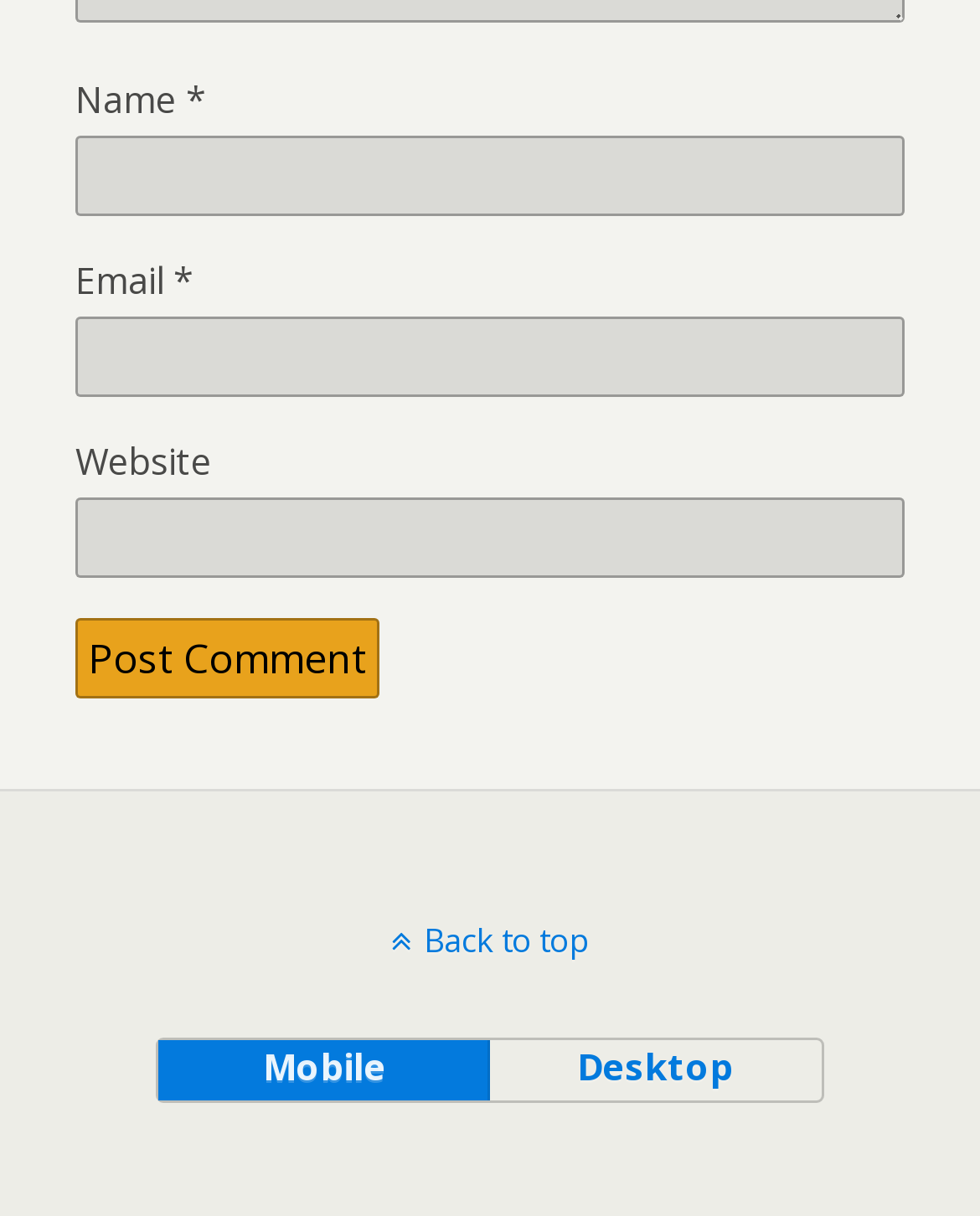Predict the bounding box coordinates of the UI element that matches this description: "name="submit" value="Post Comment"". The coordinates should be in the format [left, top, right, bottom] with each value between 0 and 1.

[0.077, 0.509, 0.387, 0.575]